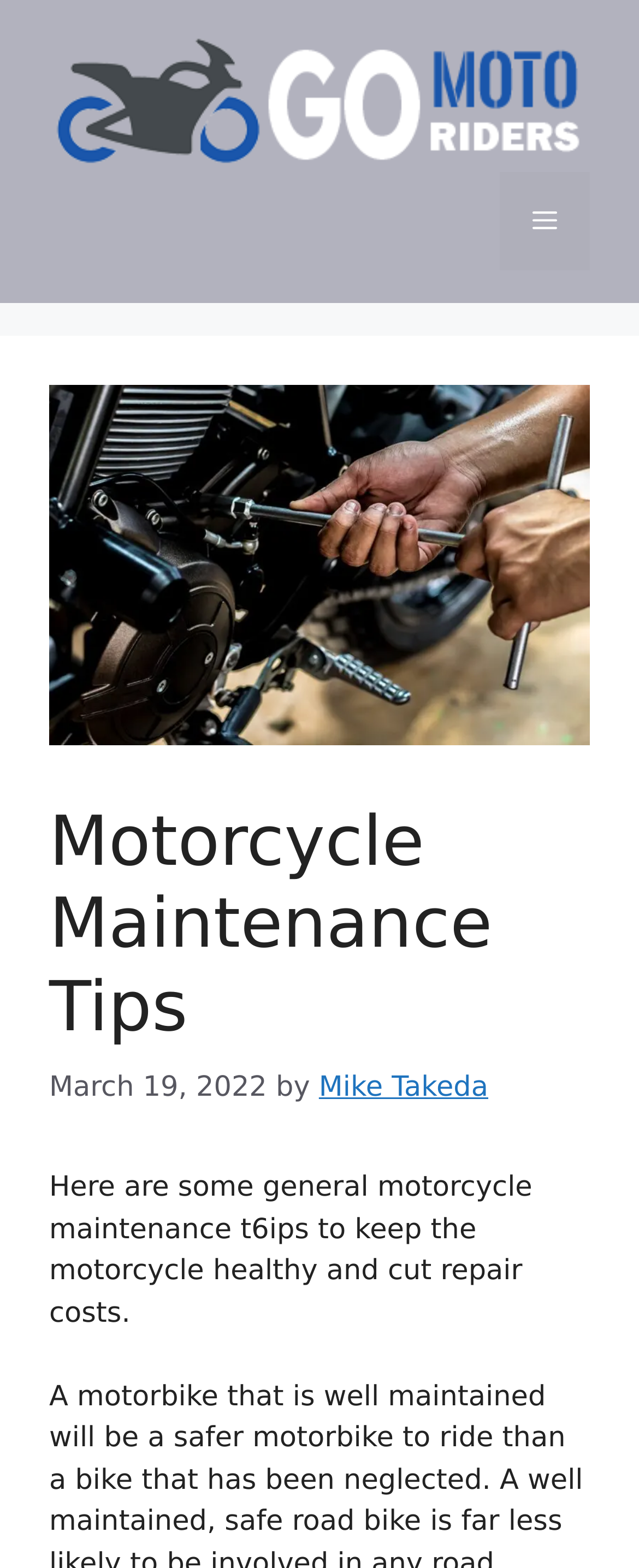Is the menu expanded?
Please provide a single word or phrase in response based on the screenshot.

No